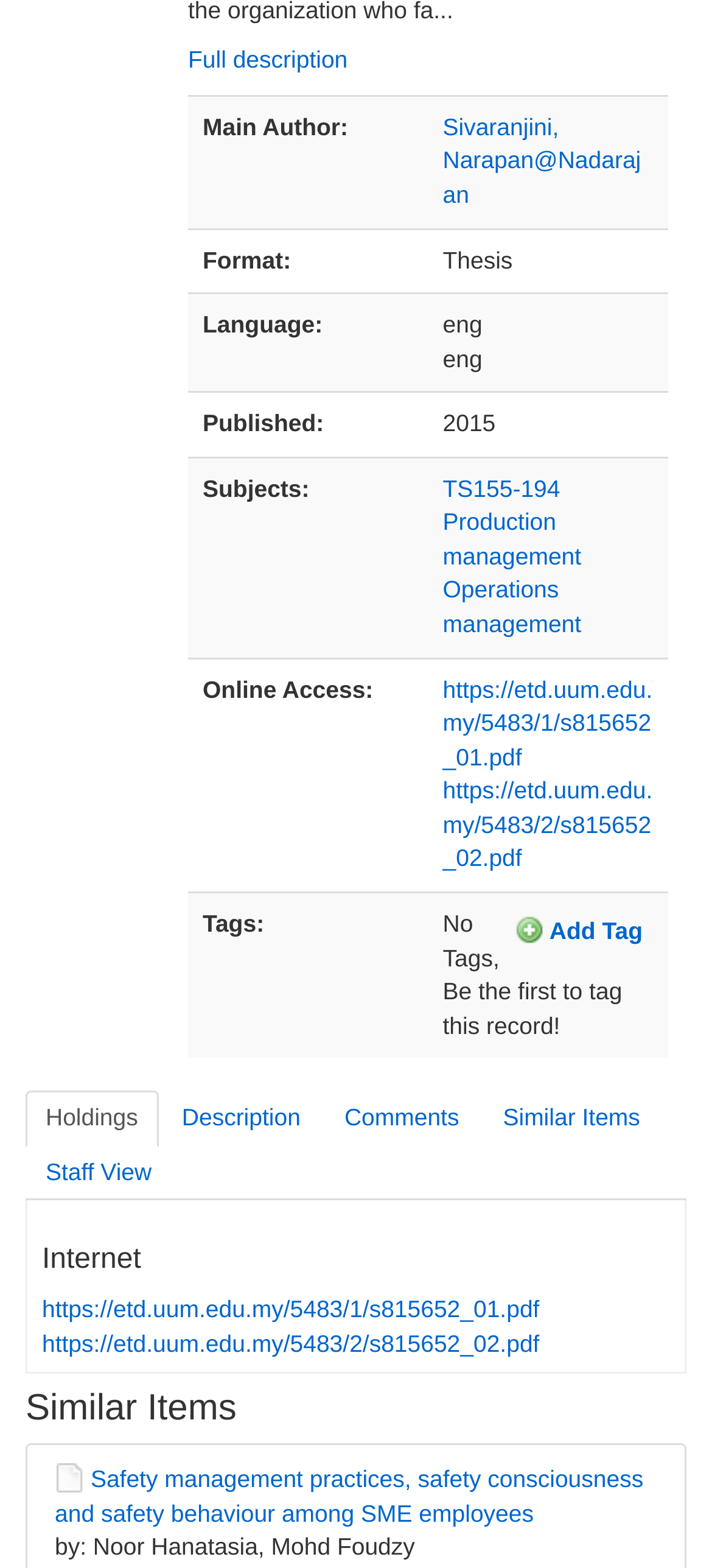What is the subject of the thesis? Please answer the question using a single word or phrase based on the image.

TS155-194 Production management Operations management